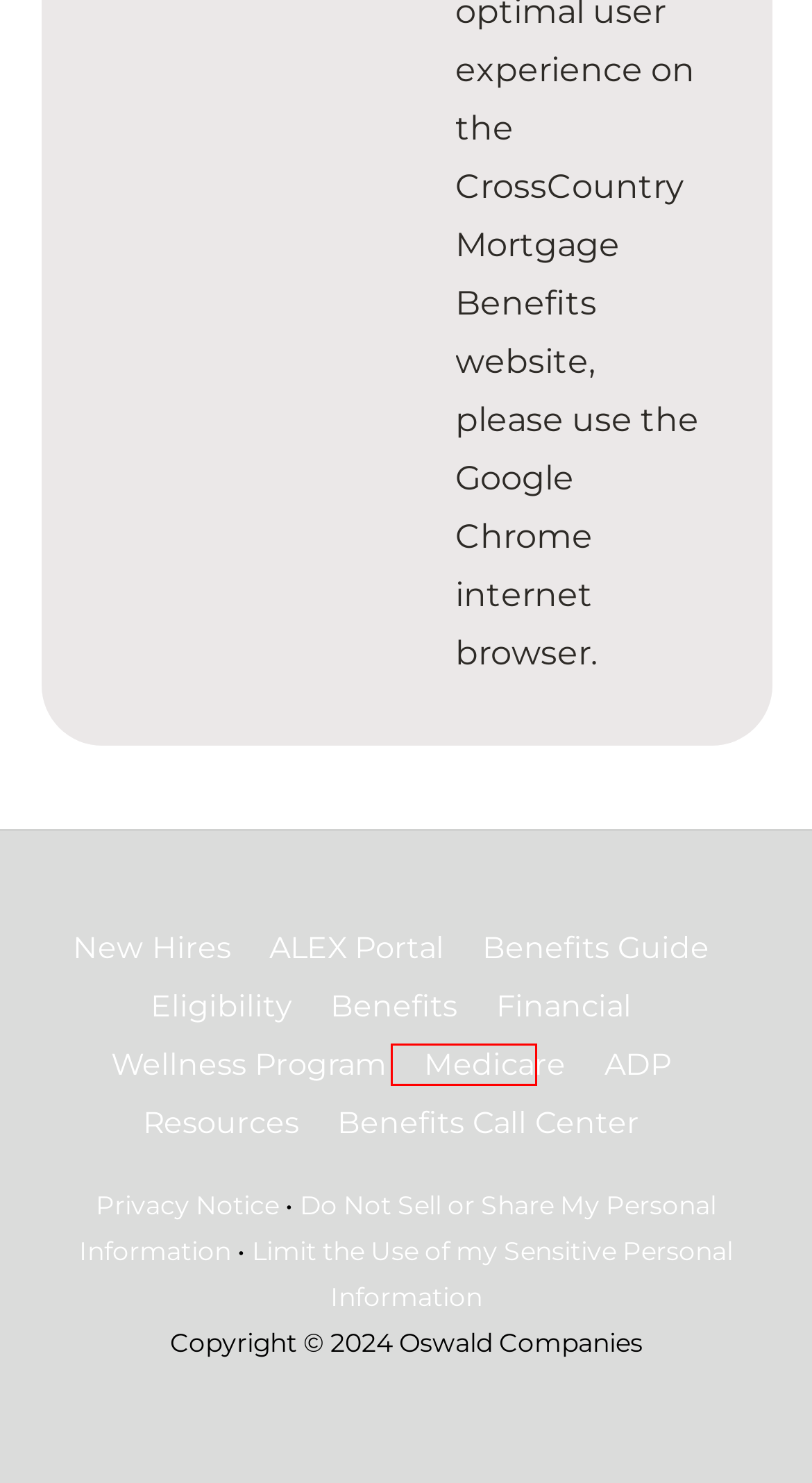Given a screenshot of a webpage with a red bounding box, please pick the webpage description that best fits the new webpage after clicking the element inside the bounding box. Here are the candidates:
A. Benefits Program | CrossCountry Mortgage
B. New Hires (2024) | CrossCountry Mortgage
C. Benefits Call Center | CrossCountry Mortgage
D. Privacy Notice – Websites – Oswald-Connect
E. ALEX
F. Eligibility | CrossCountry Mortgage
G. CCPA Form – Websites – Oswald-Connect
H. Medicare | CrossCountry Mortgage

H